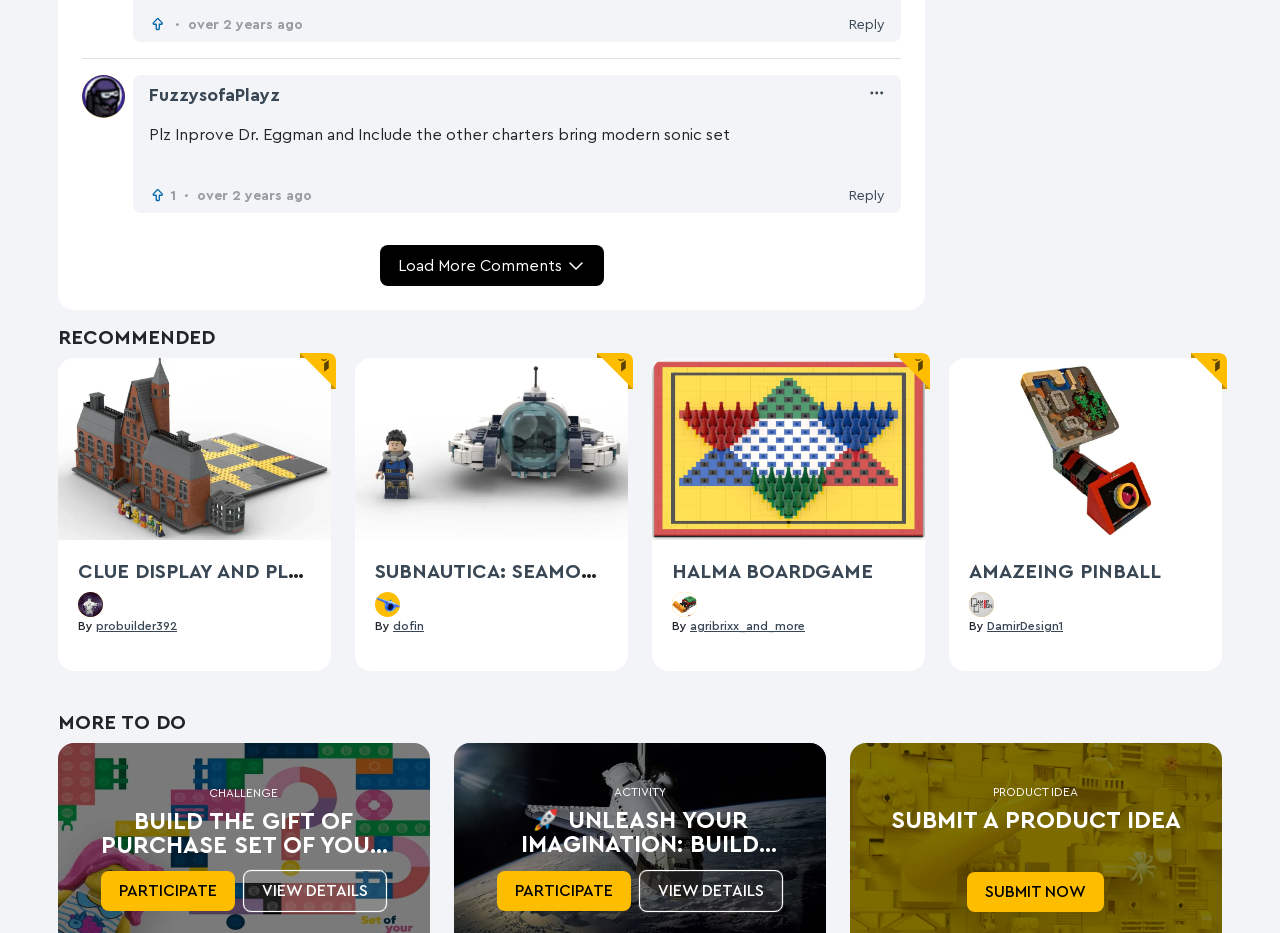Bounding box coordinates are specified in the format (top-left x, top-left y, bottom-right x, bottom-right y). All values are floating point numbers bounded between 0 and 1. Please provide the bounding box coordinate of the region this sentence describes: Reply

[0.663, 0.202, 0.691, 0.217]